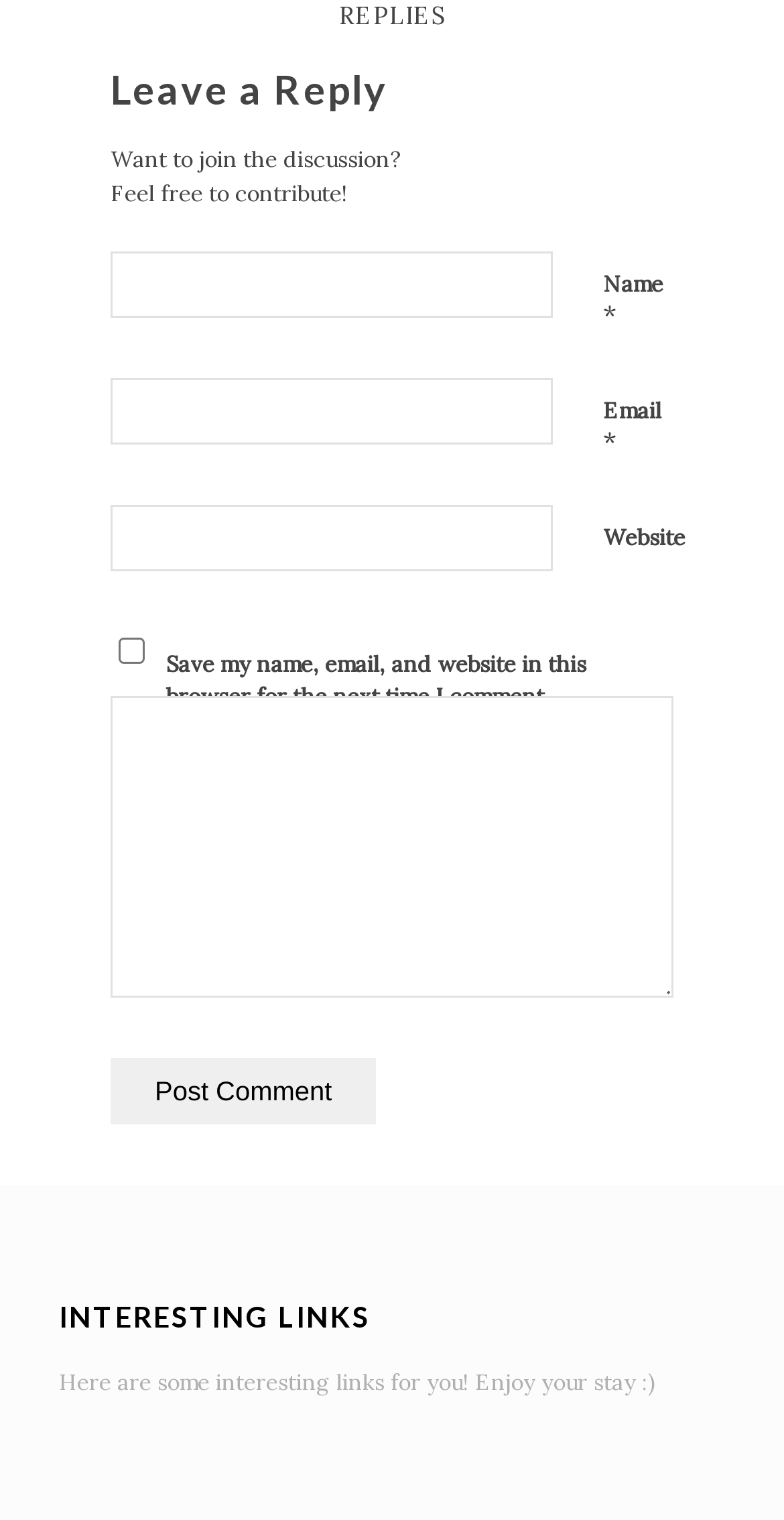Look at the image and write a detailed answer to the question: 
What is the purpose of the text box labeled 'Name'?

The text box labeled 'Name' is required and is placed next to a label with an asterisk, indicating that it is a mandatory field. This suggests that the purpose of this text box is to enter one's name, likely for the purpose of leaving a comment or reply.